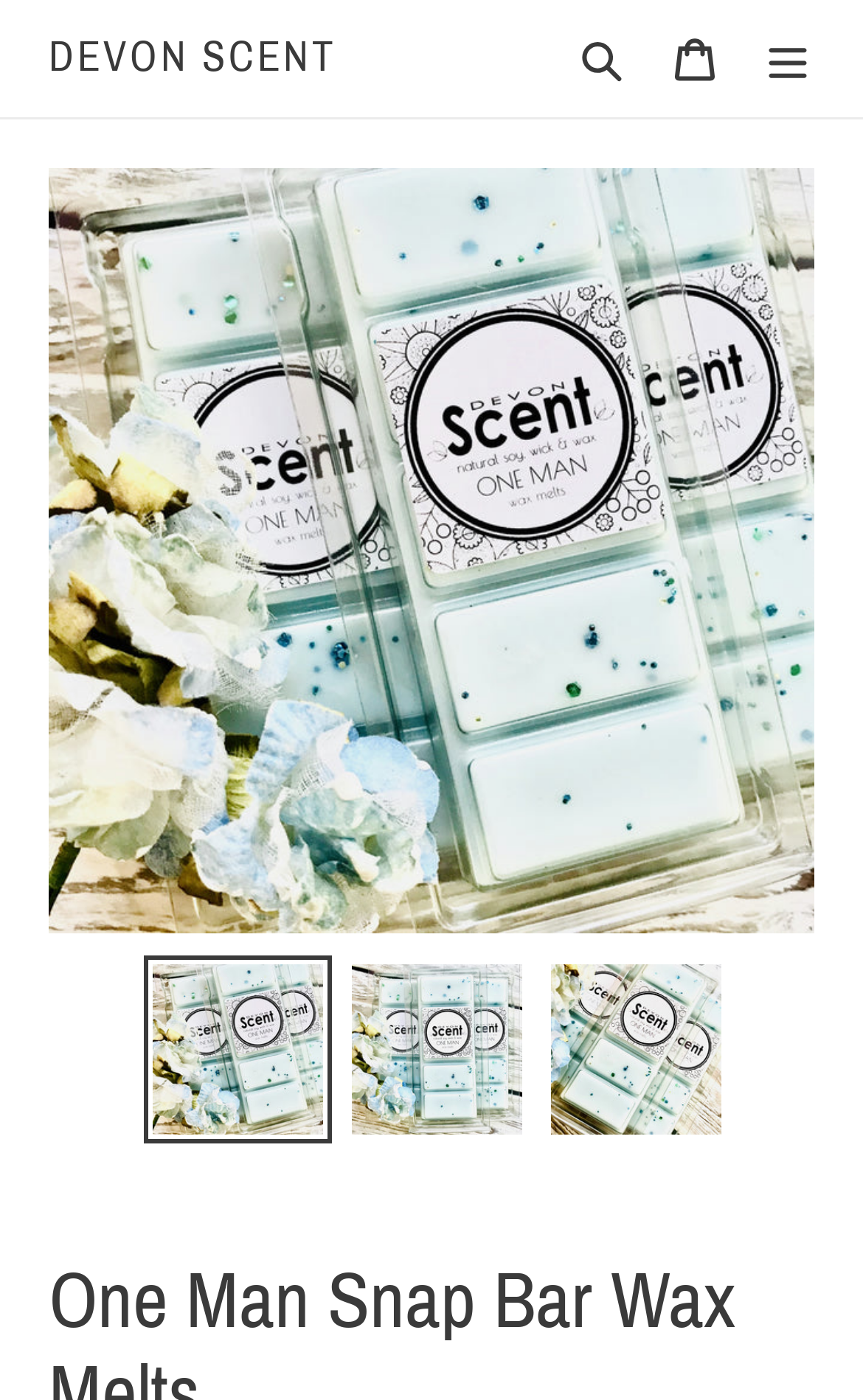What is the purpose of the 'Menu' button?
Please respond to the question with a detailed and thorough explanation.

I determined the purpose of the 'Menu' button by its name and the fact that it controls the 'MobileNav' element, which suggests that it is used to open the mobile navigation menu.